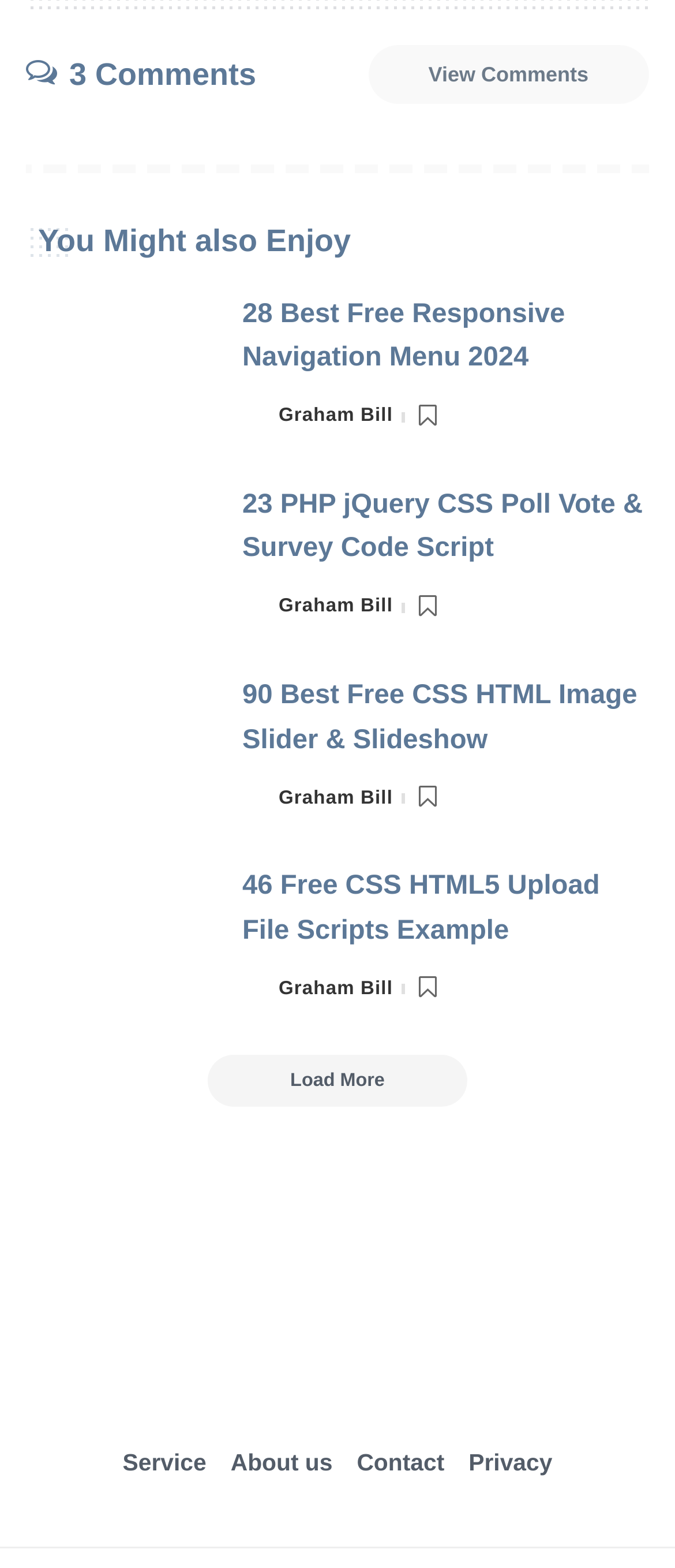What is the category of the first article?
Answer the question with detailed information derived from the image.

The first article has a heading '28 Best Free Responsive Navigation Menu 2024' and a link with the same text, which suggests that the category of the article is related to navigation menus.